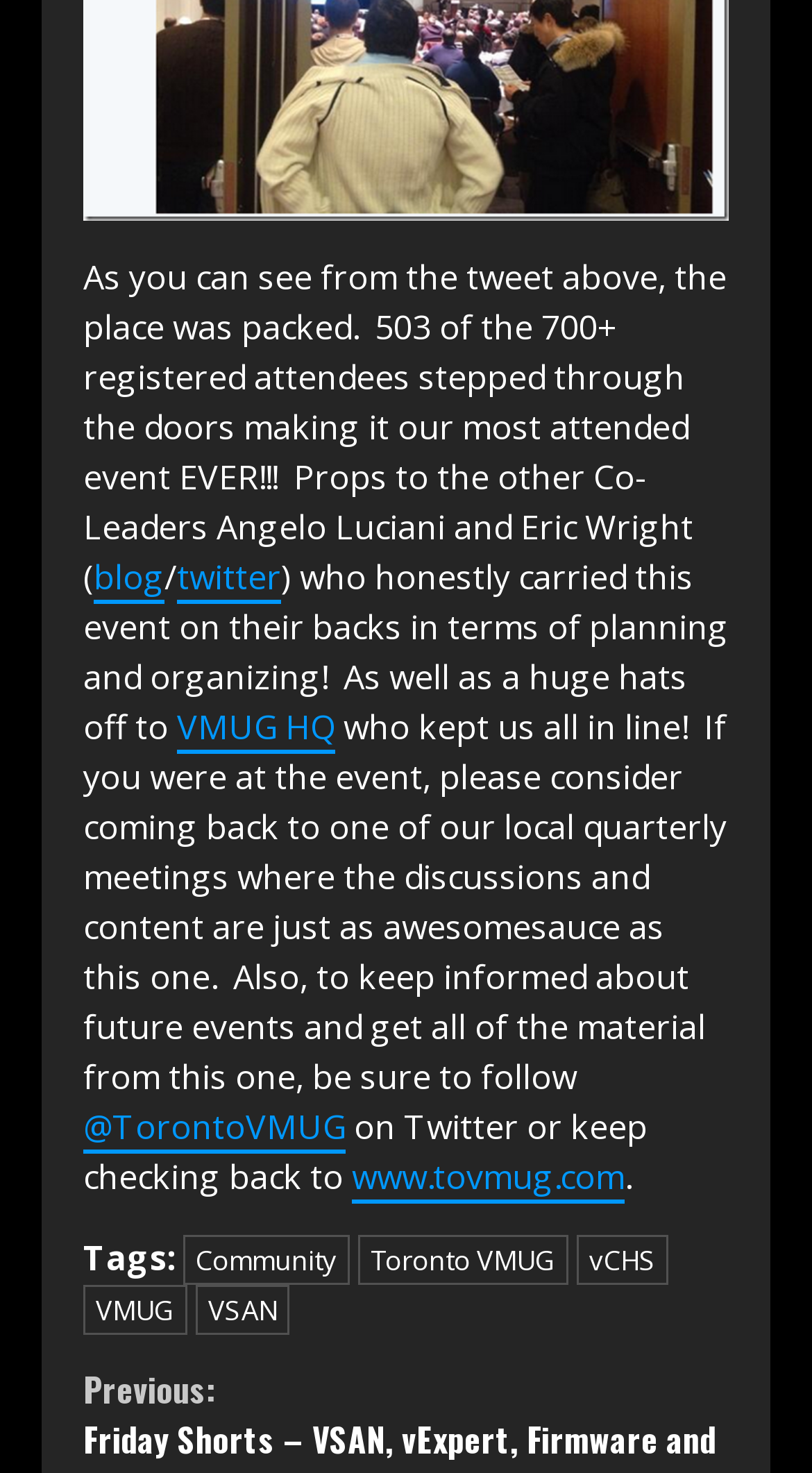Provide the bounding box coordinates of the HTML element this sentence describes: "VMUG". The bounding box coordinates consist of four float numbers between 0 and 1, i.e., [left, top, right, bottom].

[0.103, 0.873, 0.231, 0.907]